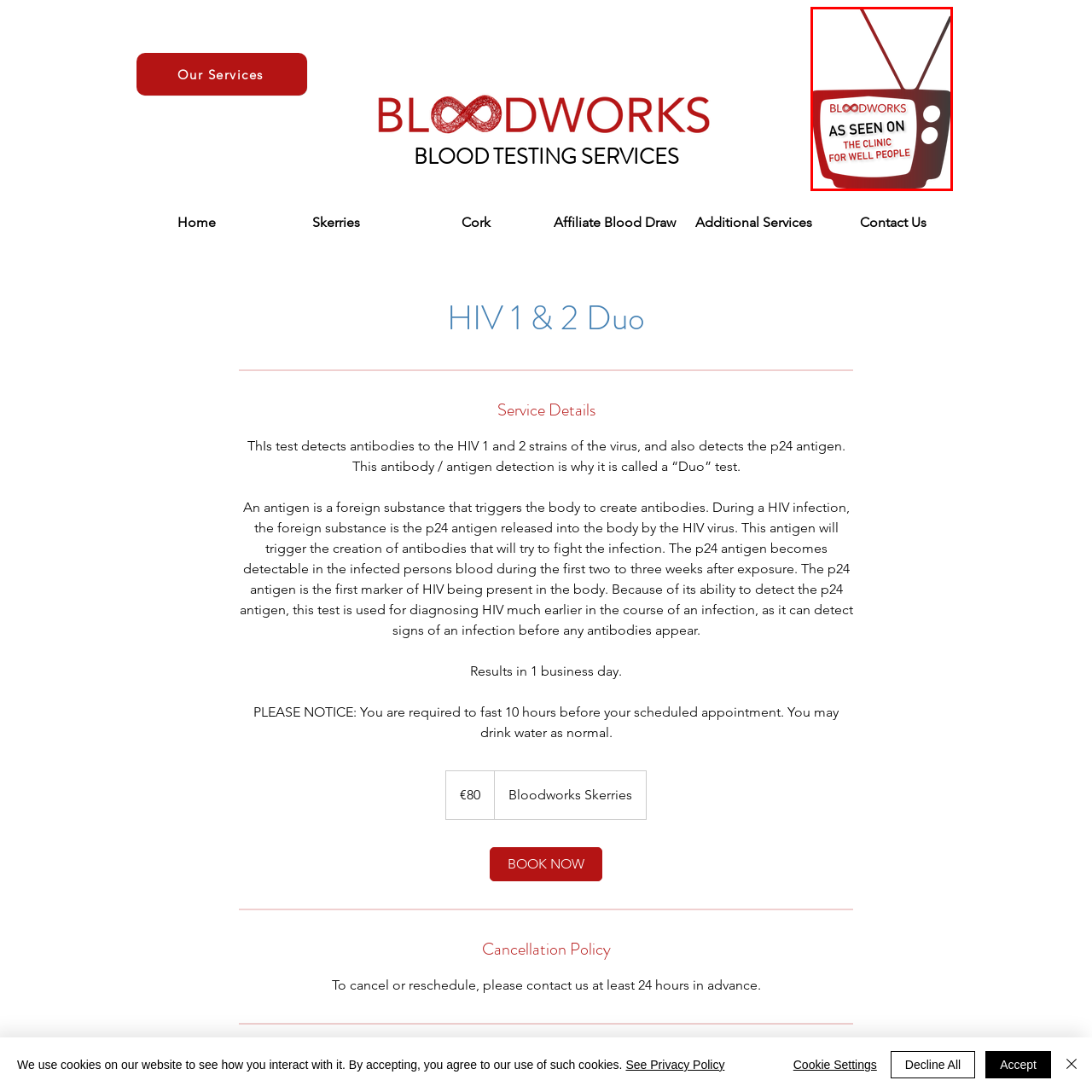Give a comprehensive caption for the image marked by the red rectangle.

The image features a stylized television graphic prominently displaying the text "BLOODWORKS AS SEEN ON THE CLINIC FOR WELL PEOPLE." The design combines vibrant red tones and a classic retro television shape, symbolizing the connection between Bloodworks and its appearances on wellness-focused media. This piece of visual communication underscores Bloodworks' commitment to public health initiatives and their visibility in promoting health services, particularly in relation to blood testing and diagnostic services.